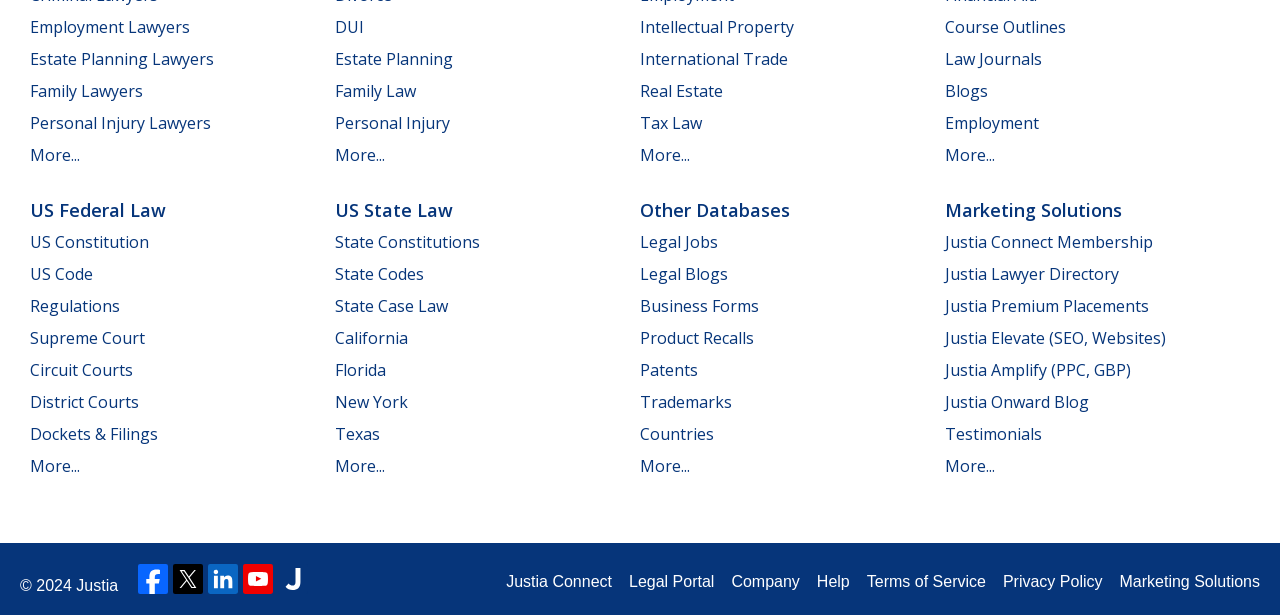Please pinpoint the bounding box coordinates for the region I should click to adhere to this instruction: "Learn about Justia Connect Membership".

[0.738, 0.375, 0.901, 0.411]